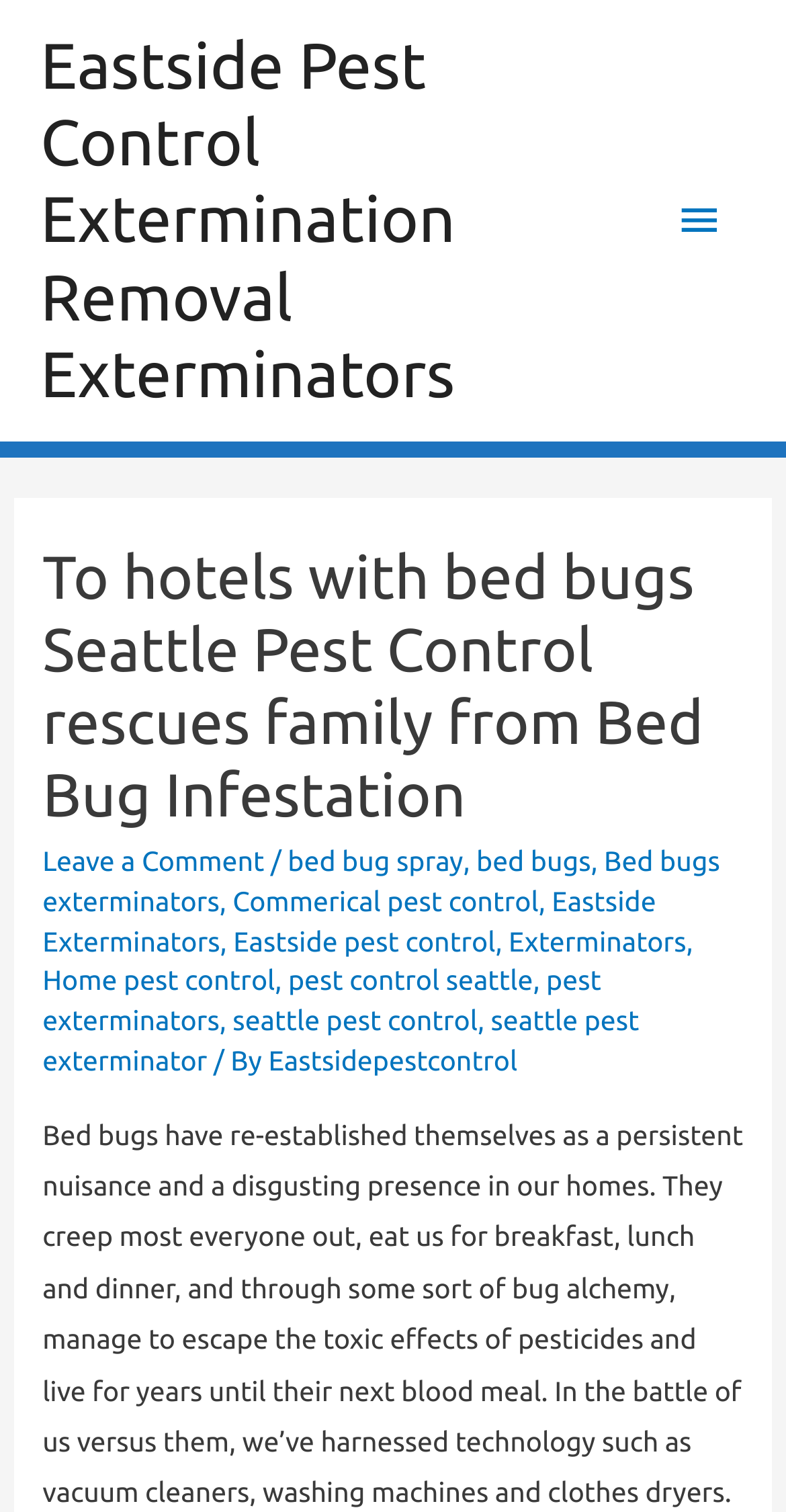Please look at the image and answer the question with a detailed explanation: How many links are there in the header section?

The header section contains links such as 'Leave a Comment', 'bed bug spray', 'bed bugs', 'Bed bugs exterminators', 'Commerical pest control', 'Eastside Exterminators', and 'Home pest control', which can be counted to get the total number of links.